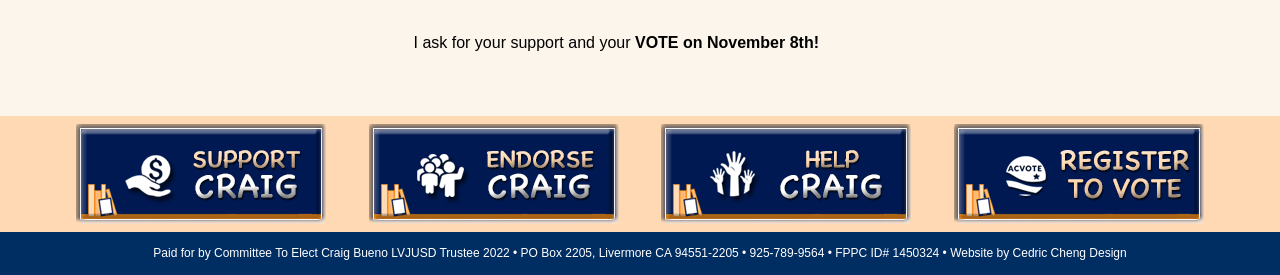Please provide a one-word or phrase answer to the question: 
How many links are on the webpage?

4